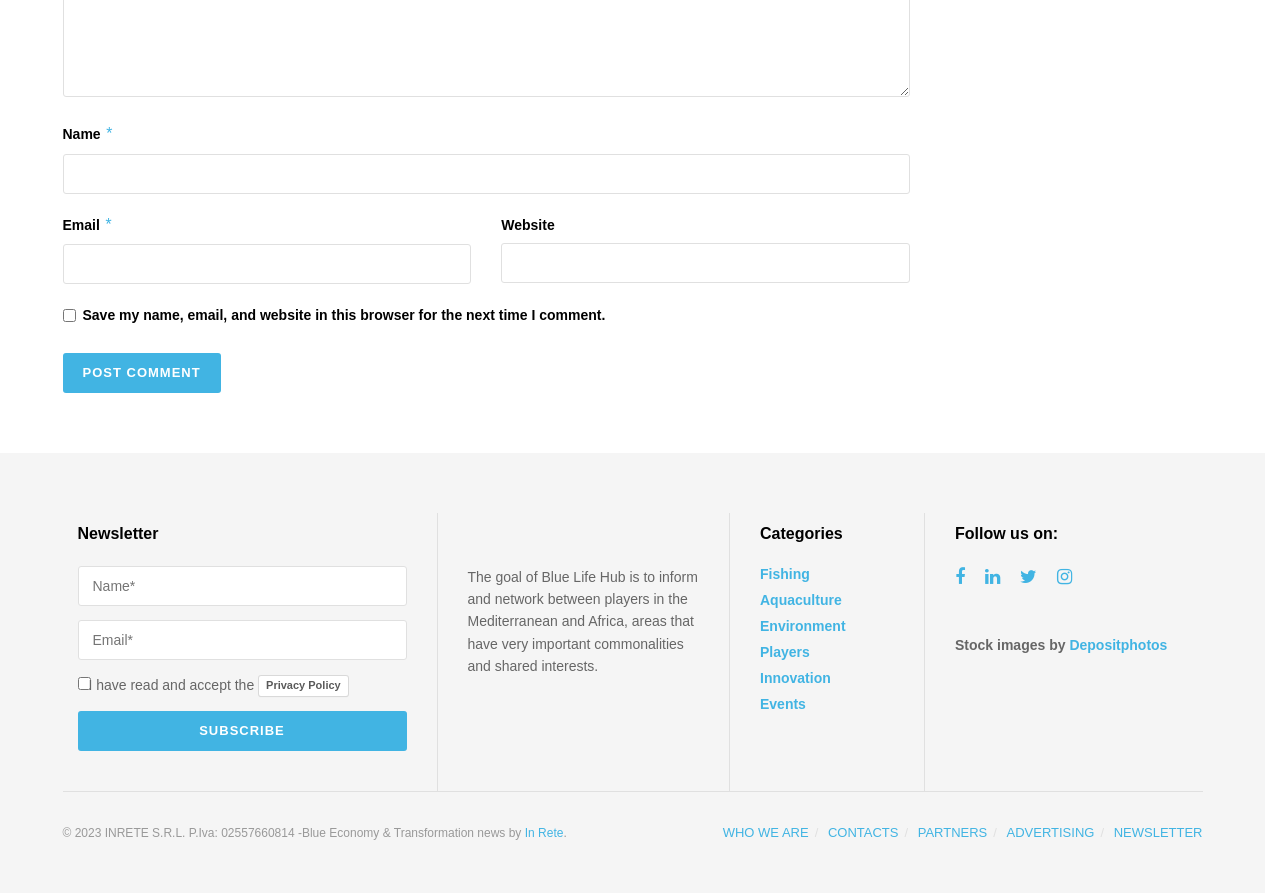Provide a single word or phrase to answer the given question: 
What is the name of the image described by the text 'Stock images by'?

Depositphotos